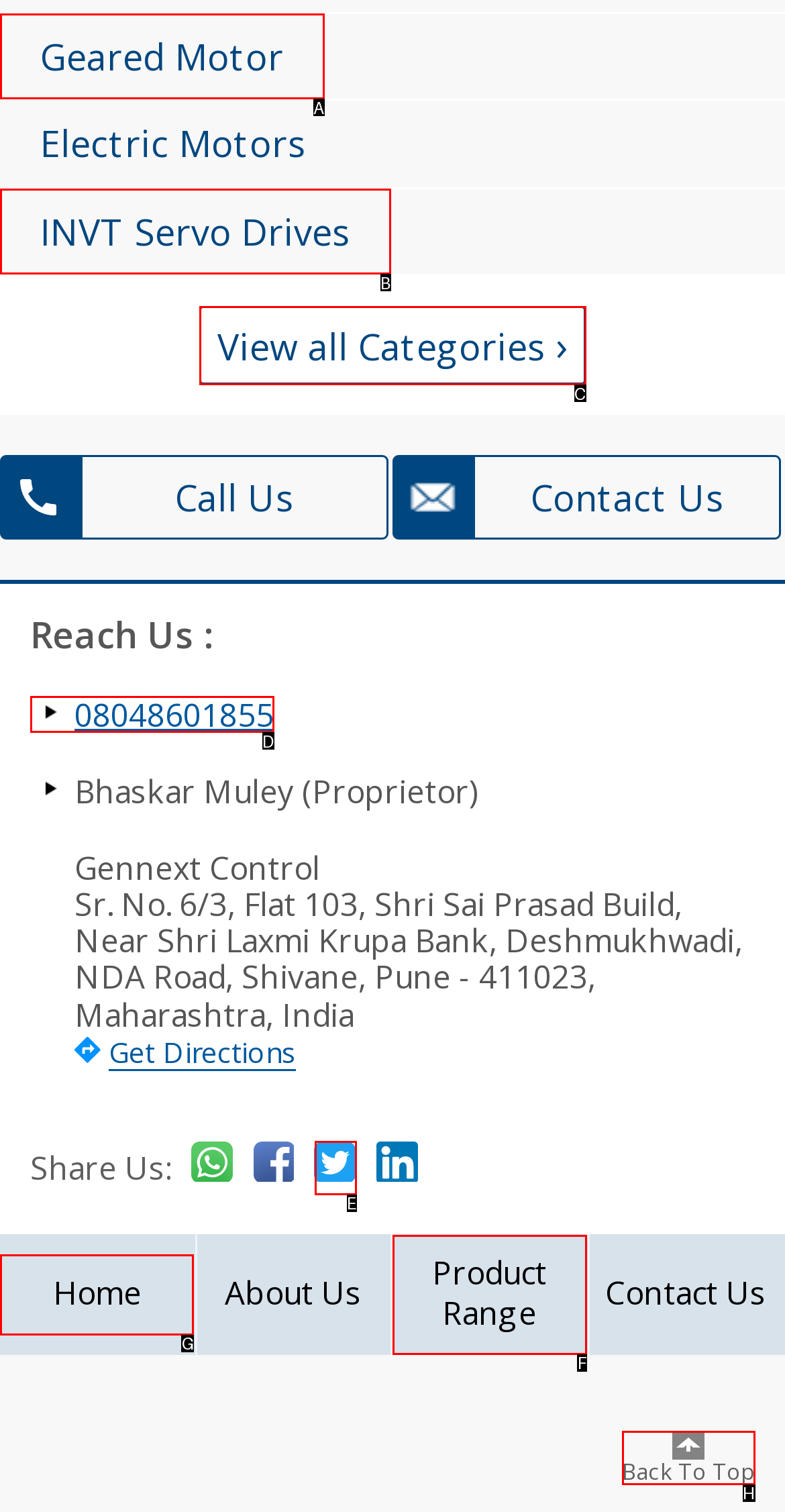Indicate the UI element to click to perform the task: Go to Home. Reply with the letter corresponding to the chosen element.

G